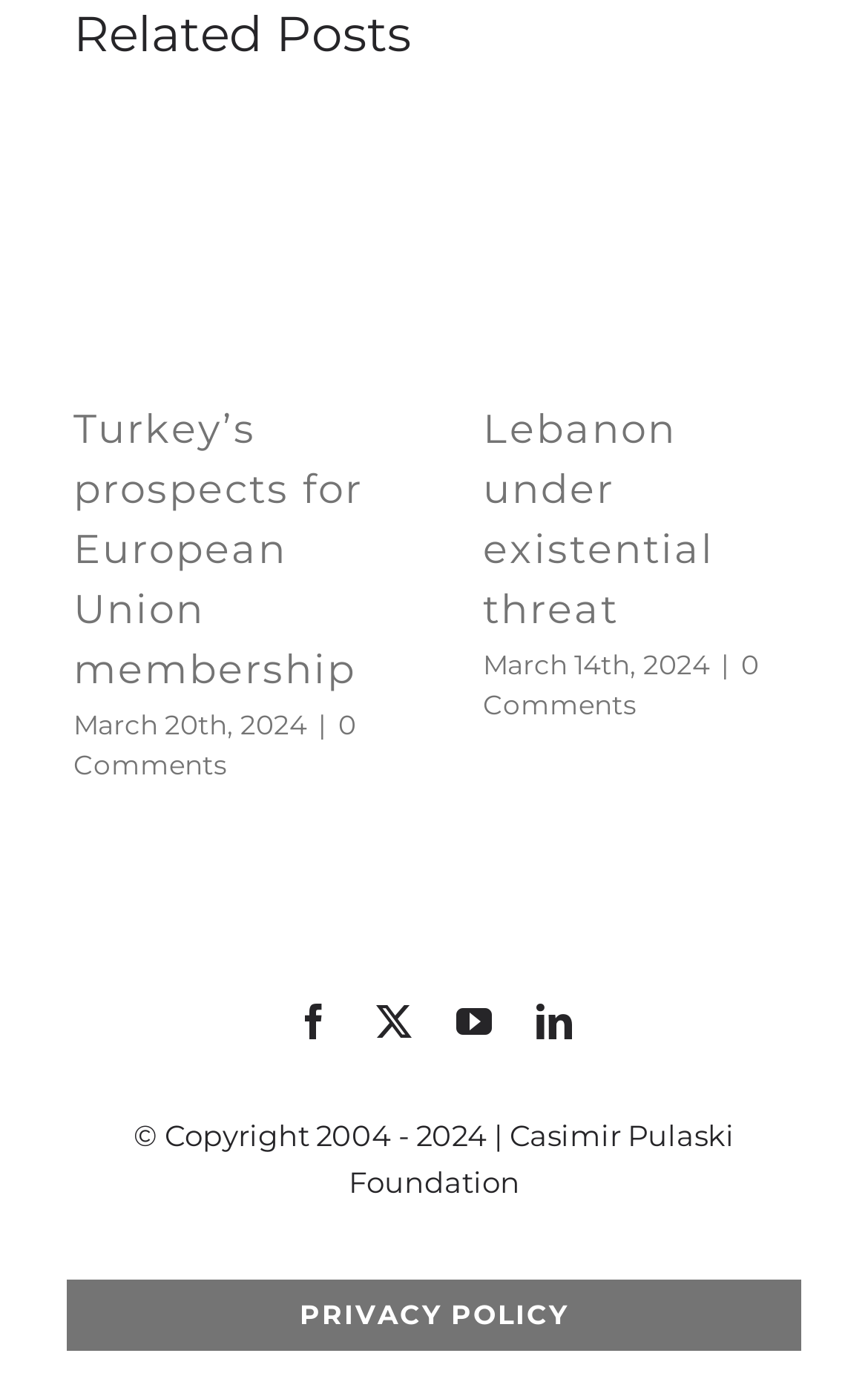Identify the bounding box coordinates for the region of the element that should be clicked to carry out the instruction: "Click on the article about Turkey’s prospects for European Union membership". The bounding box coordinates should be four float numbers between 0 and 1, i.e., [left, top, right, bottom].

[0.085, 0.098, 0.444, 0.128]